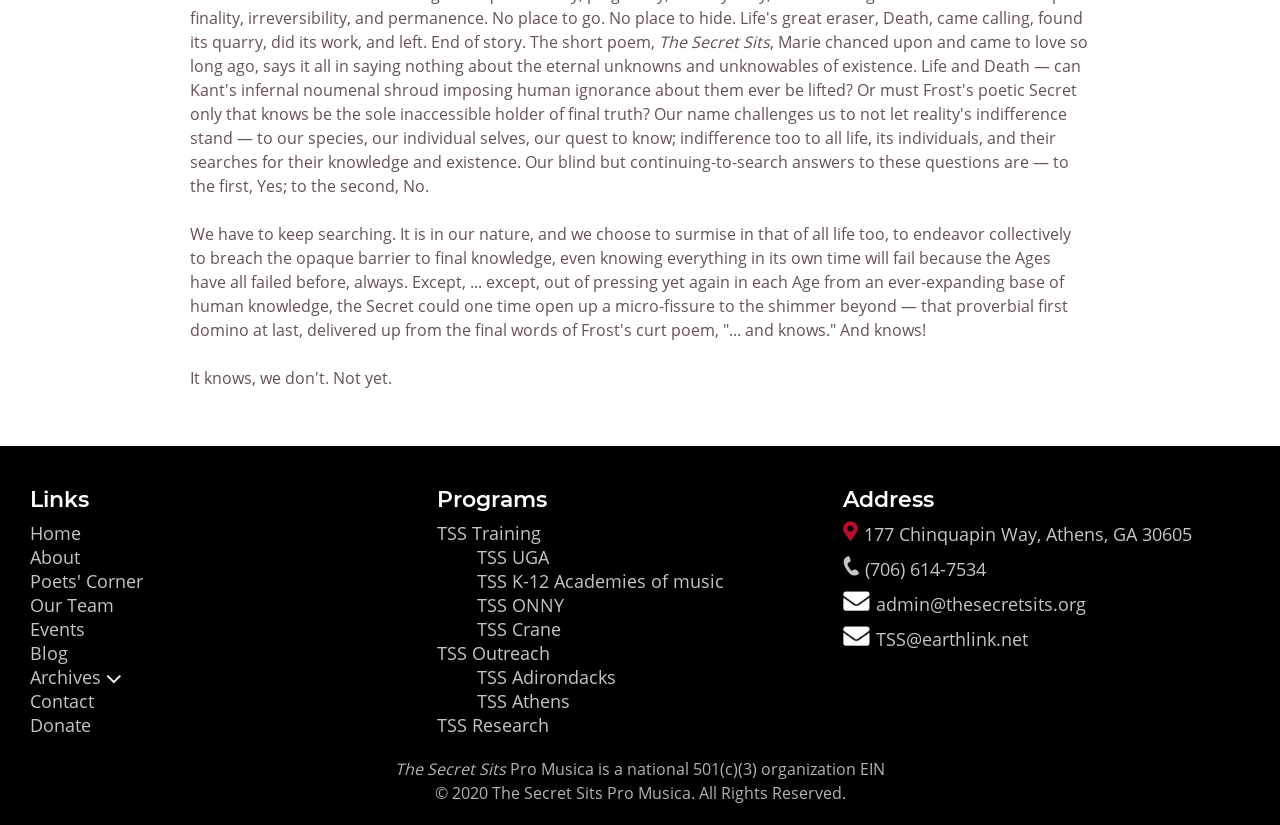Identify the bounding box coordinates of the part that should be clicked to carry out this instruction: "Click on the 'Poets' Corner' link".

[0.023, 0.689, 0.112, 0.719]